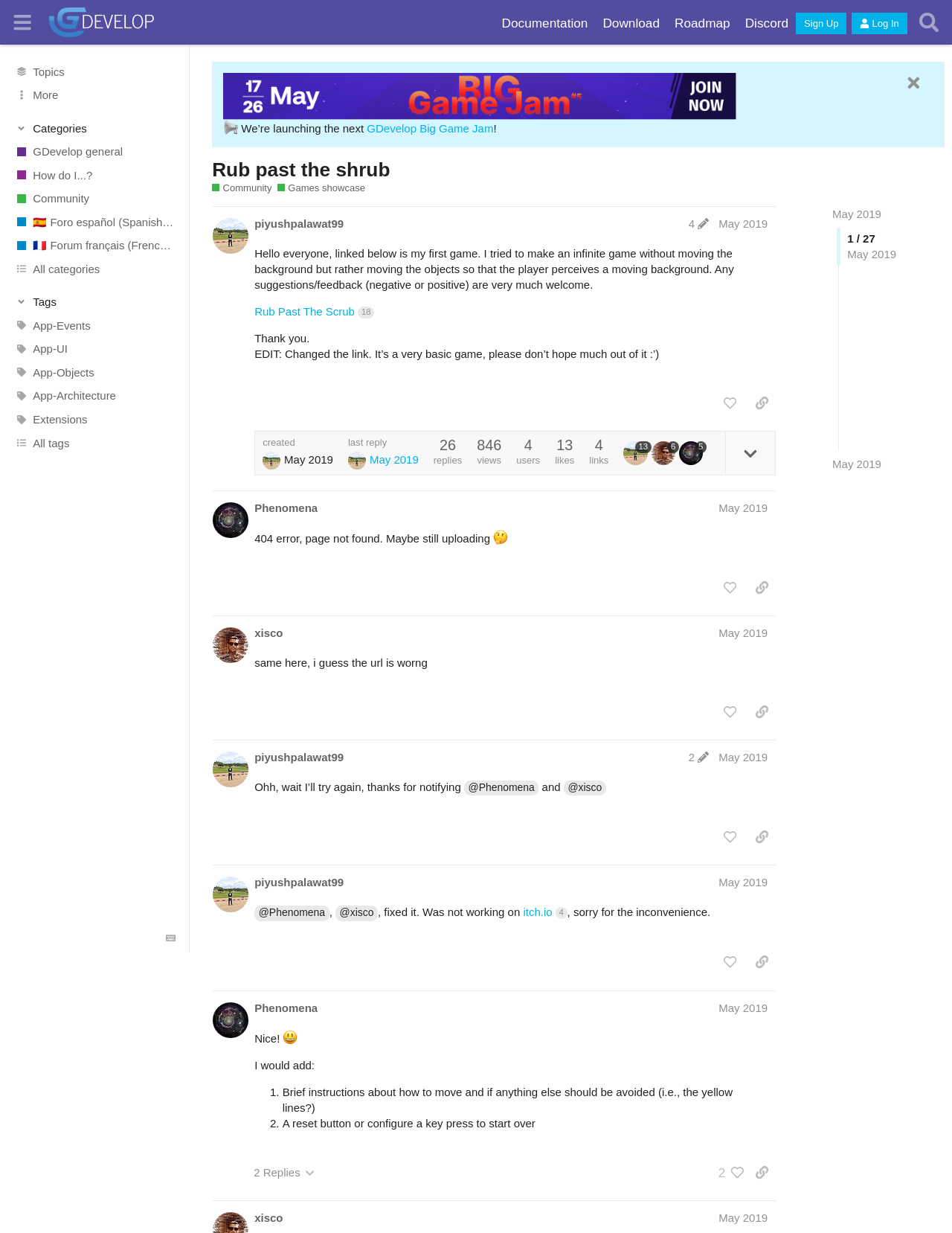Describe the webpage meticulously, covering all significant aspects.

This webpage is a forum discussion page on the GDevelop Forum, specifically showcasing a game called "Rub past the shrub". At the top, there is a header section with a button to toggle the sidebar, links to the GDevelop Forum, Documentation, Download, Roadmap, and Discord, as well as buttons to sign up and log in. 

On the left side, there is a sidebar with categories, including "GDevelop general", "How do I...?", "Community", and others. Each category has an associated image. Below the categories, there are tags, including "App-Events", "App-UI", and others, each with an associated image.

In the main content area, there is a heading "Rub past the shrub" followed by a link to the game and a description of the game. Below that, there is a post from a user "piyushpalawat99" with a heading, a link to their profile, and a button to view their post edit history. The post contains a message describing their game and asking for feedback, as well as a link to the game. There are also buttons to like the post, copy a link to the post, and expand topic details.

At the bottom of the post, there is information about when the post was created and last replied to, as well as the number of replies.